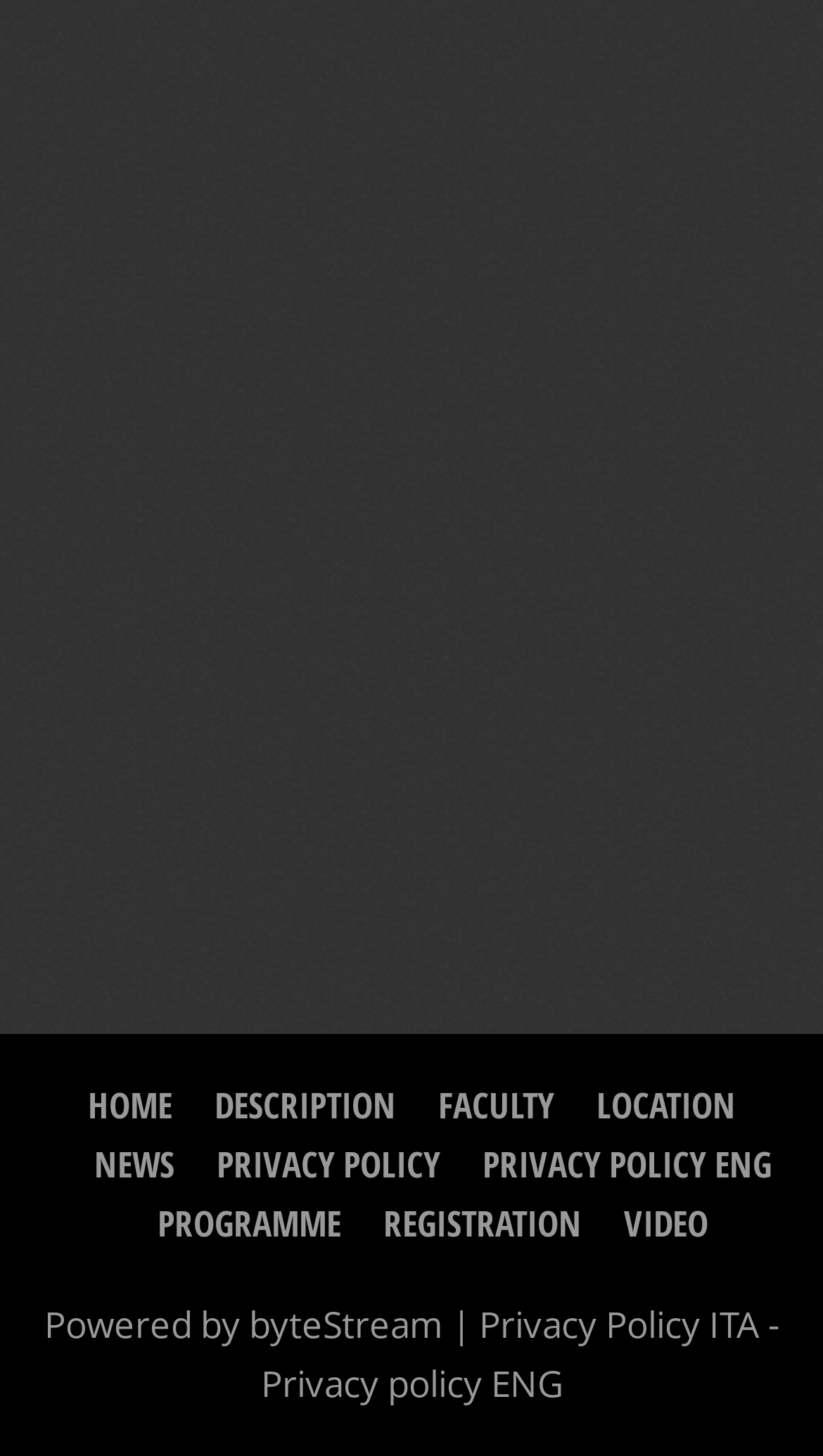Determine the bounding box coordinates of the clickable element to achieve the following action: 'read privacy policy'. Provide the coordinates as four float values between 0 and 1, formatted as [left, top, right, bottom].

[0.263, 0.783, 0.535, 0.816]